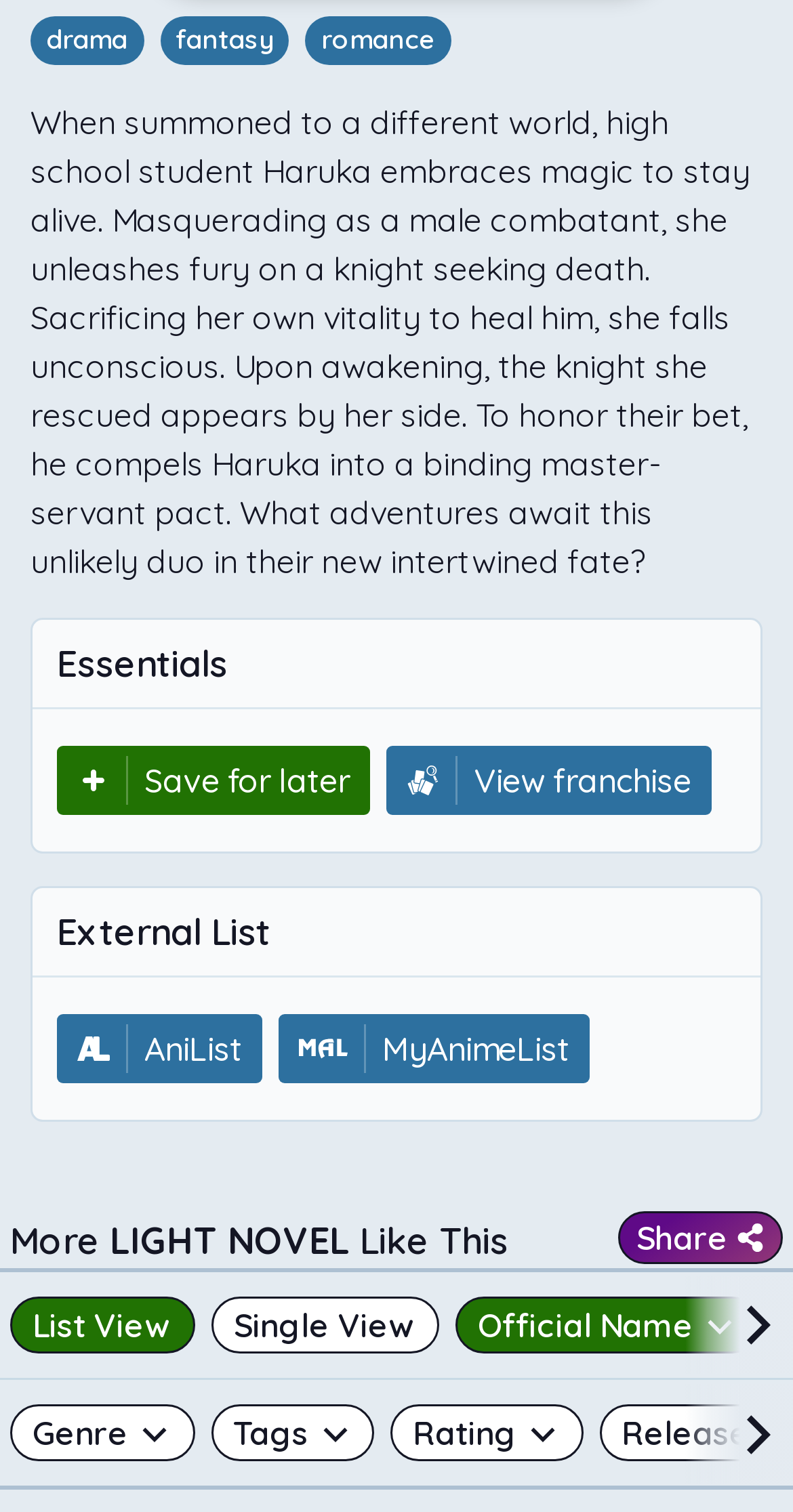What is the purpose of the 'Save for later' button?
Using the information from the image, provide a comprehensive answer to the question.

The purpose of the 'Save for later' button can be determined by looking at the button element with ID 1150 and its associated image and text. The button is likely used to save the manga for later reading or reference.